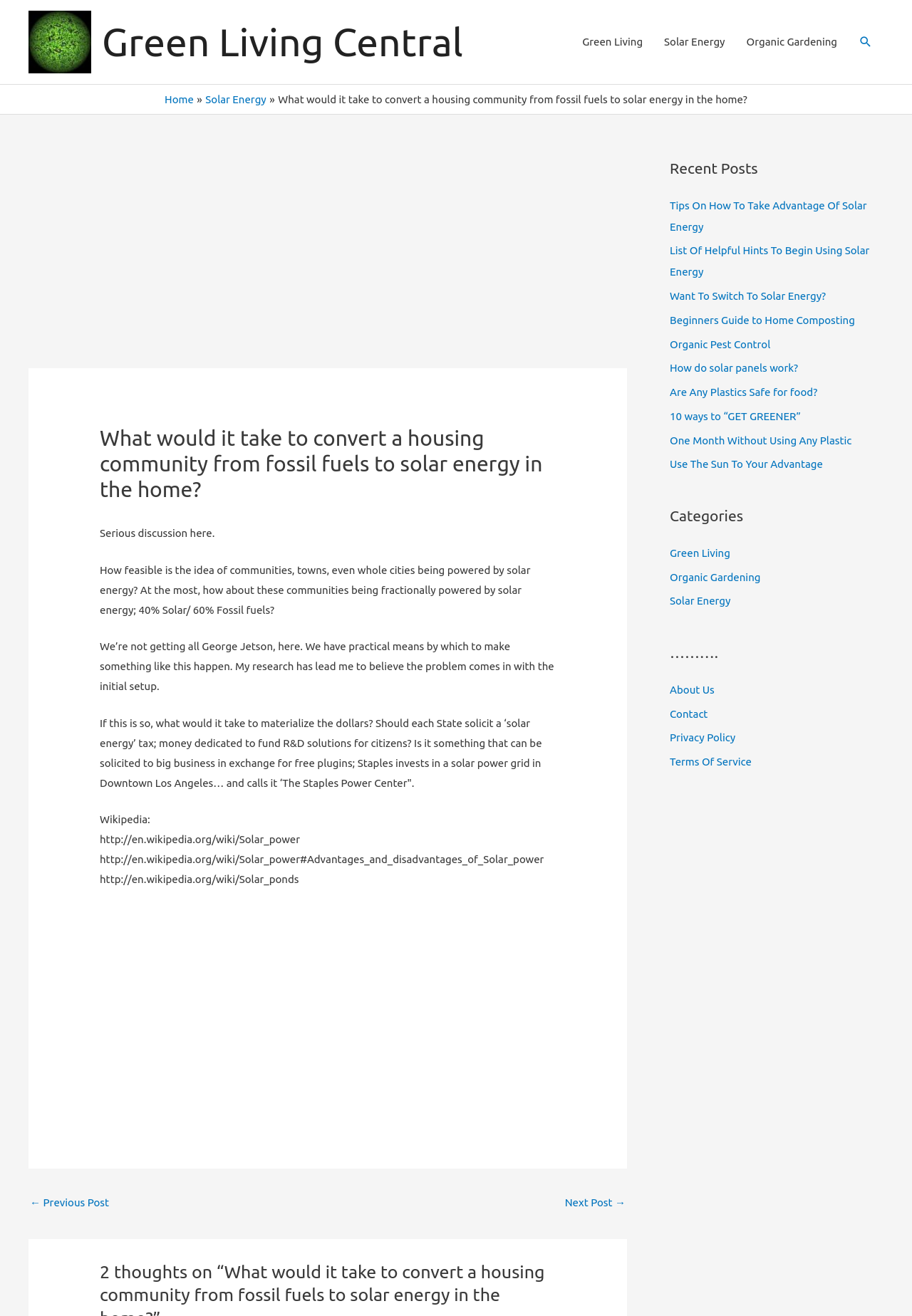Create a detailed summary of the webpage's content and design.

This webpage is about discussing the feasibility of communities, towns, and cities being powered by solar energy. At the top, there is a logo and a link to "Green Living Central" on the left, and a navigation menu with links to "Green Living", "Solar Energy", "Organic Gardening", and a search icon on the right. Below the navigation menu, there is a breadcrumb navigation with links to "Home" and "Solar Energy".

The main content of the webpage is an article with a heading that matches the title of the webpage. The article starts with a serious discussion about the idea of communities being powered by solar energy and explores the possibility of fractionally powering communities with solar energy. The text is divided into several paragraphs, with links to Wikipedia articles about solar power and solar ponds.

On the right side of the webpage, there are several sections. The first section is "Recent Posts" with links to several articles about solar energy, composting, and organic pest control. Below that, there is a section for "Categories" with links to "Green Living", "Organic Gardening", and "Solar Energy". Further down, there are sections for "………" and "About Us", "Contact", "Privacy Policy", and "Terms Of Service".

There are also several advertisements scattered throughout the webpage, including two iframe advertisements in the middle and one at the bottom.